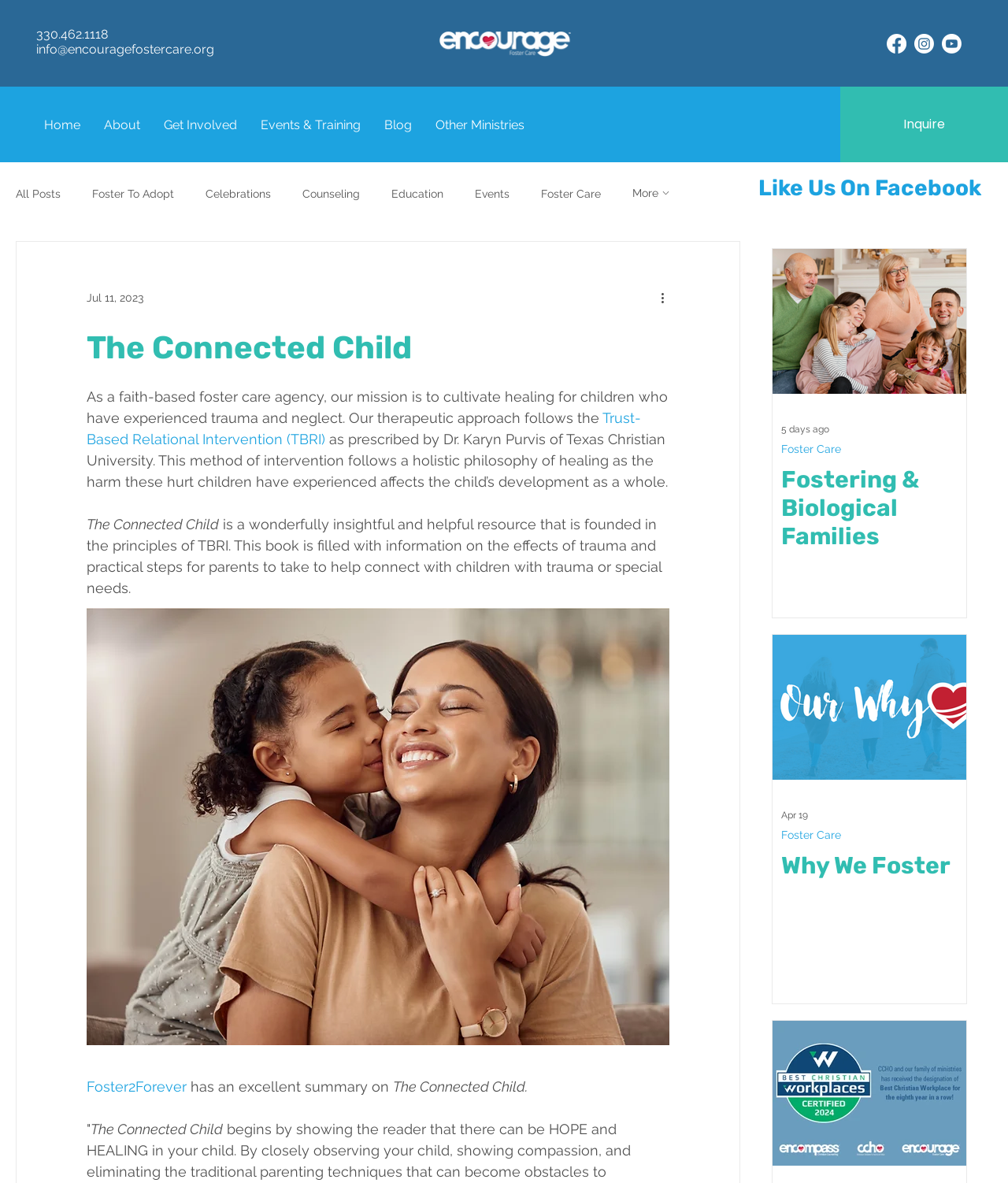Provide your answer to the question using just one word or phrase: What is the name of the organization that has an excellent summary on 'The Connected Child'?

Foster2Forever